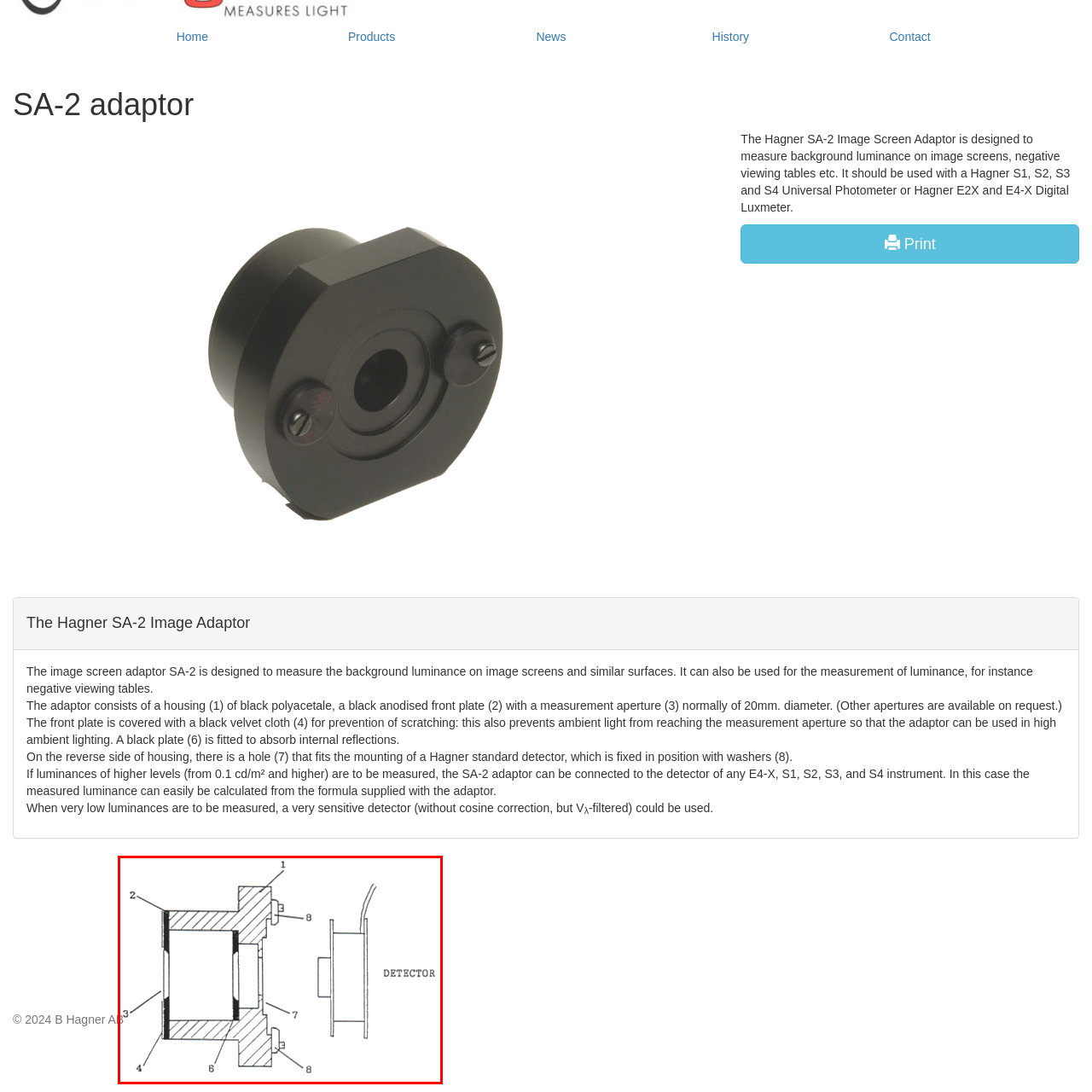Please review the image enclosed by the red bounding box and give a detailed answer to the following question, utilizing the information from the visual: What is the purpose of the washers?

The washers are used to secure the Hagner standard detector in place, facilitating easy attachment and ensuring alignment for accurate readings.